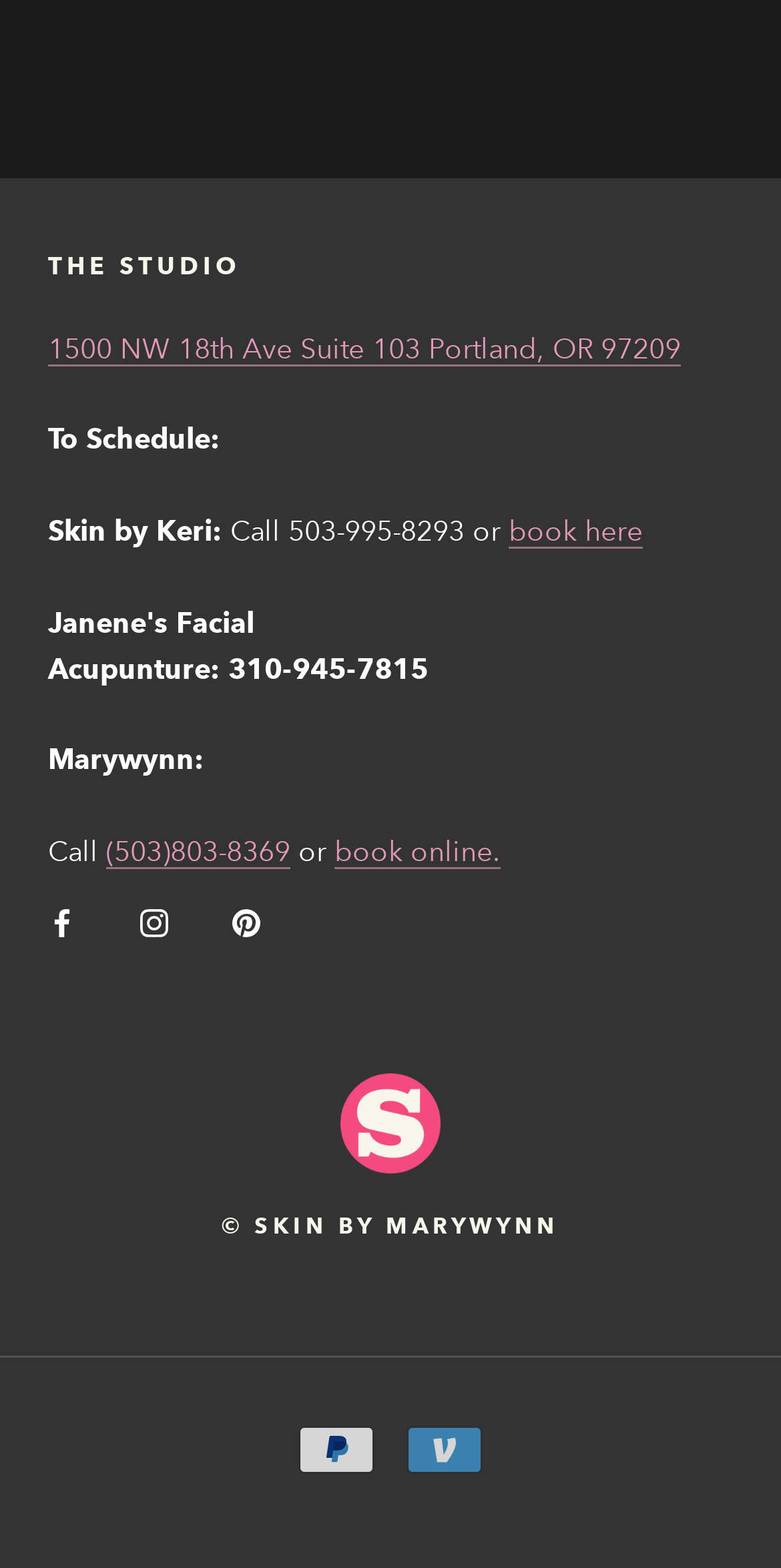From the webpage screenshot, identify the region described by © Skin by Marywynn. Provide the bounding box coordinates as (top-left x, top-left y, bottom-right x, bottom-right y), with each value being a floating point number between 0 and 1.

[0.284, 0.773, 0.716, 0.791]